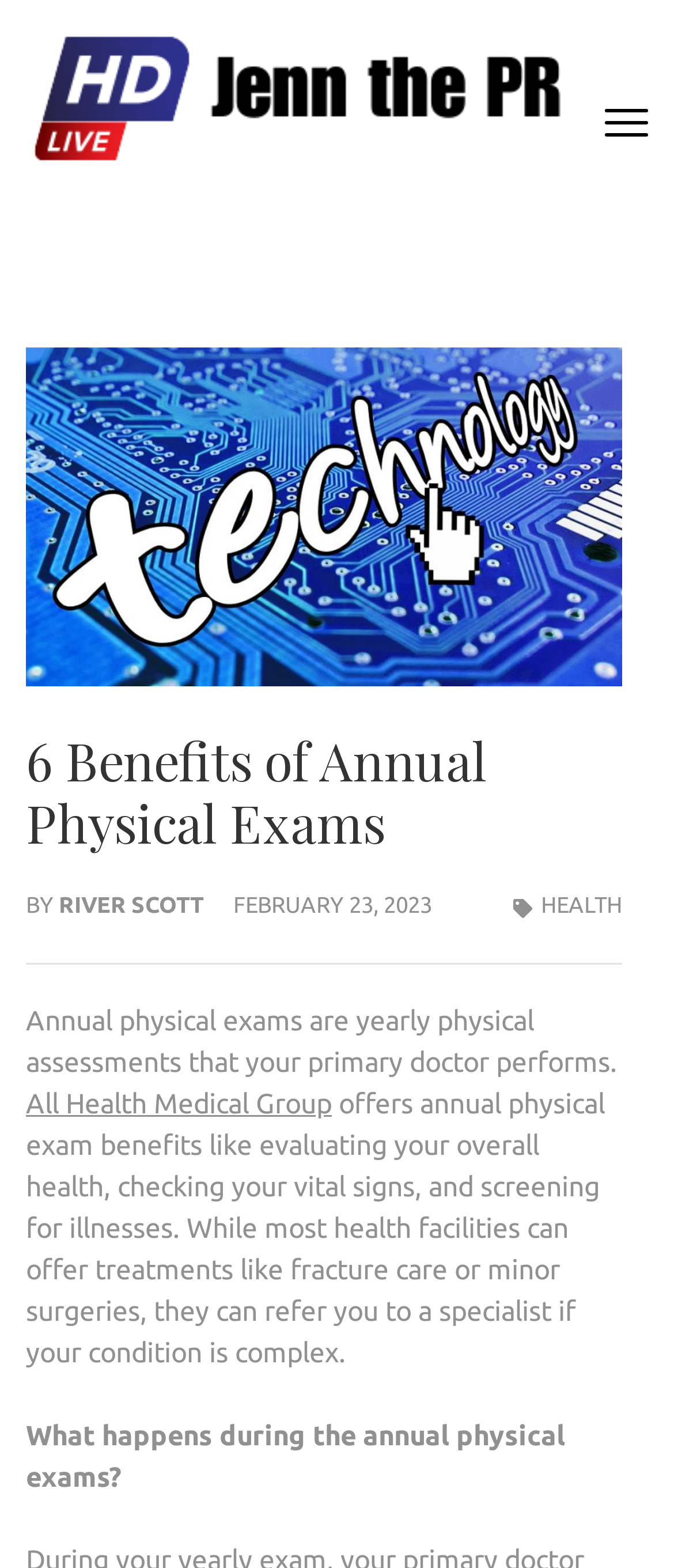Provide a single word or phrase answer to the question: 
What happens during the annual physical exams?

Evaluating health, checking vital signs, screening for illnesses